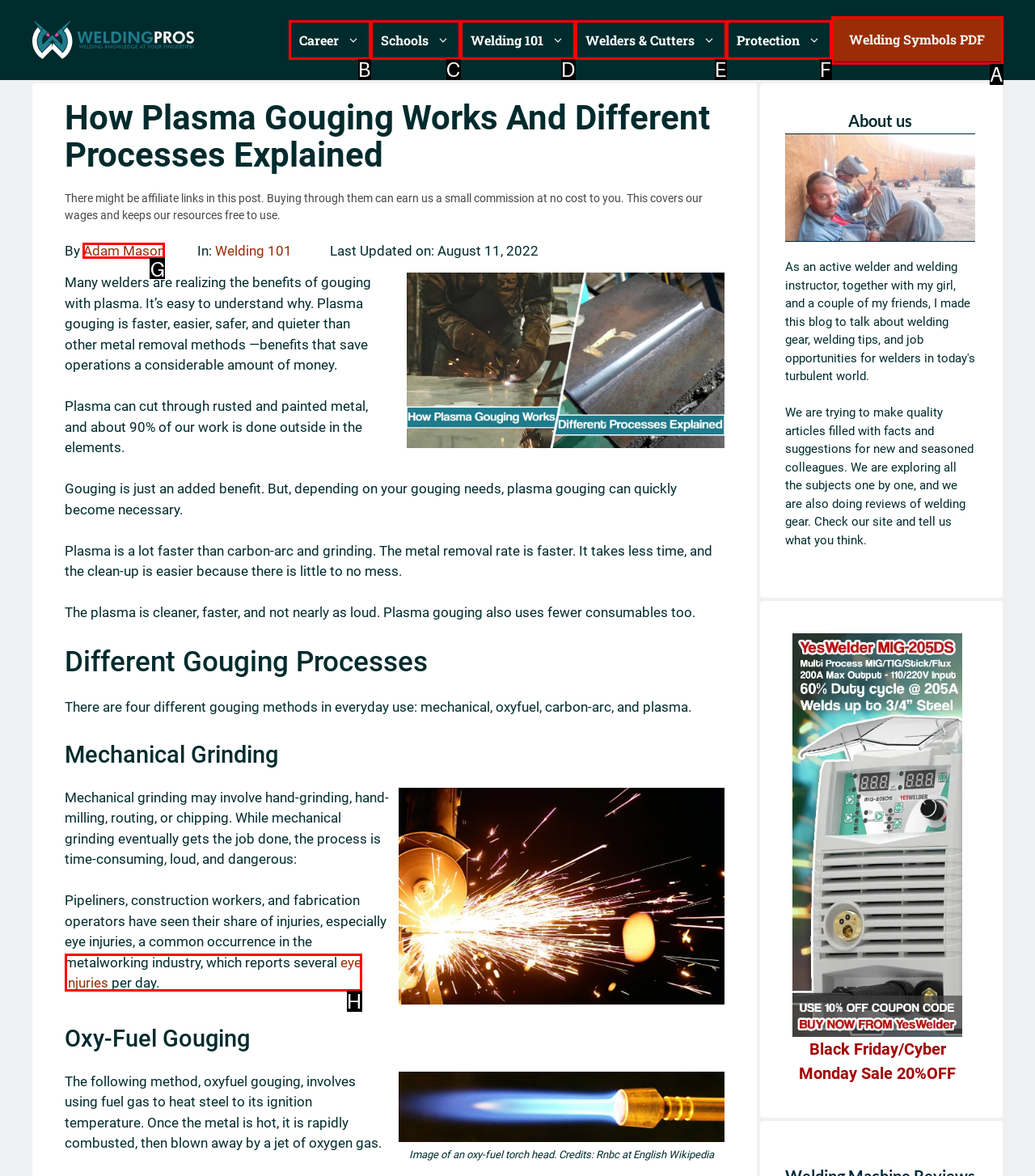Specify which element within the red bounding boxes should be clicked for this task: Read the article by Adam Mason Respond with the letter of the correct option.

G